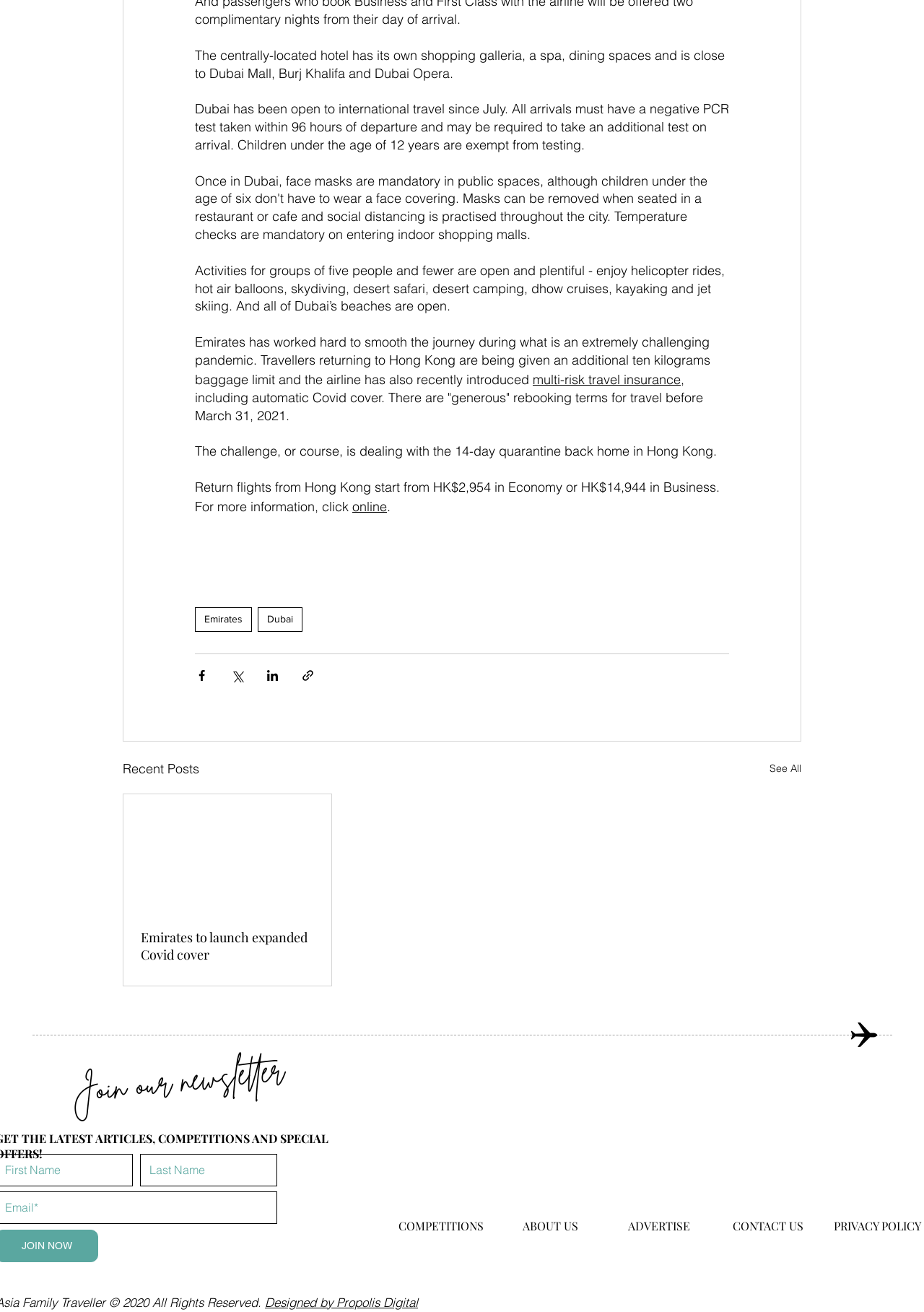For the given element description multi-risk travel insurance, determine the bounding box coordinates of the UI element. The coordinates should follow the format (top-left x, top-left y, bottom-right x, bottom-right y) and be within the range of 0 to 1.

[0.577, 0.283, 0.737, 0.295]